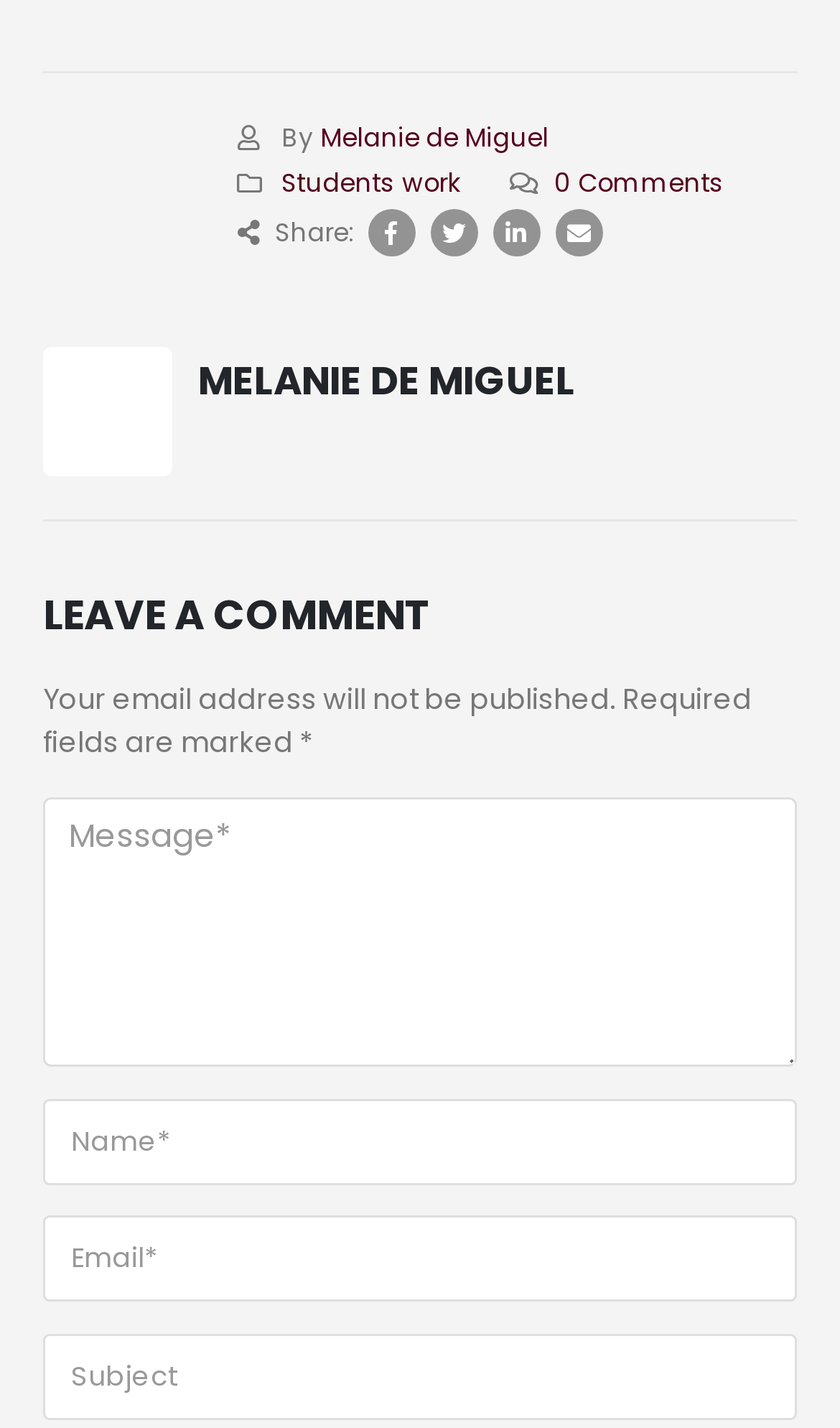Answer this question using a single word or a brief phrase:
How many textboxes are available for leaving a comment?

4